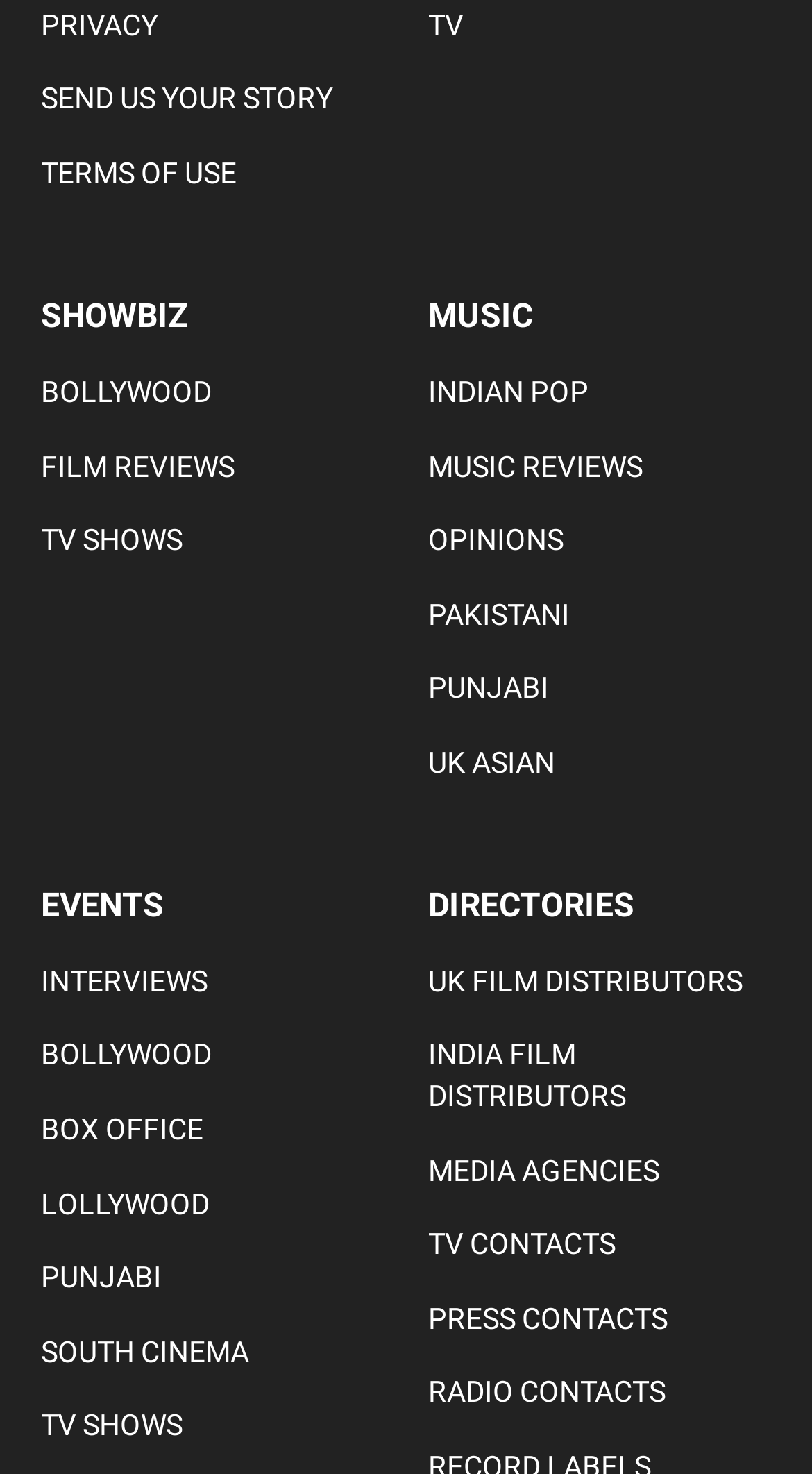Using the element description provided, determine the bounding box coordinates in the format (top-left x, top-left y, bottom-right x, bottom-right y). Ensure that all values are floating point numbers between 0 and 1. Element description: Press Contacts

[0.527, 0.882, 0.95, 0.909]